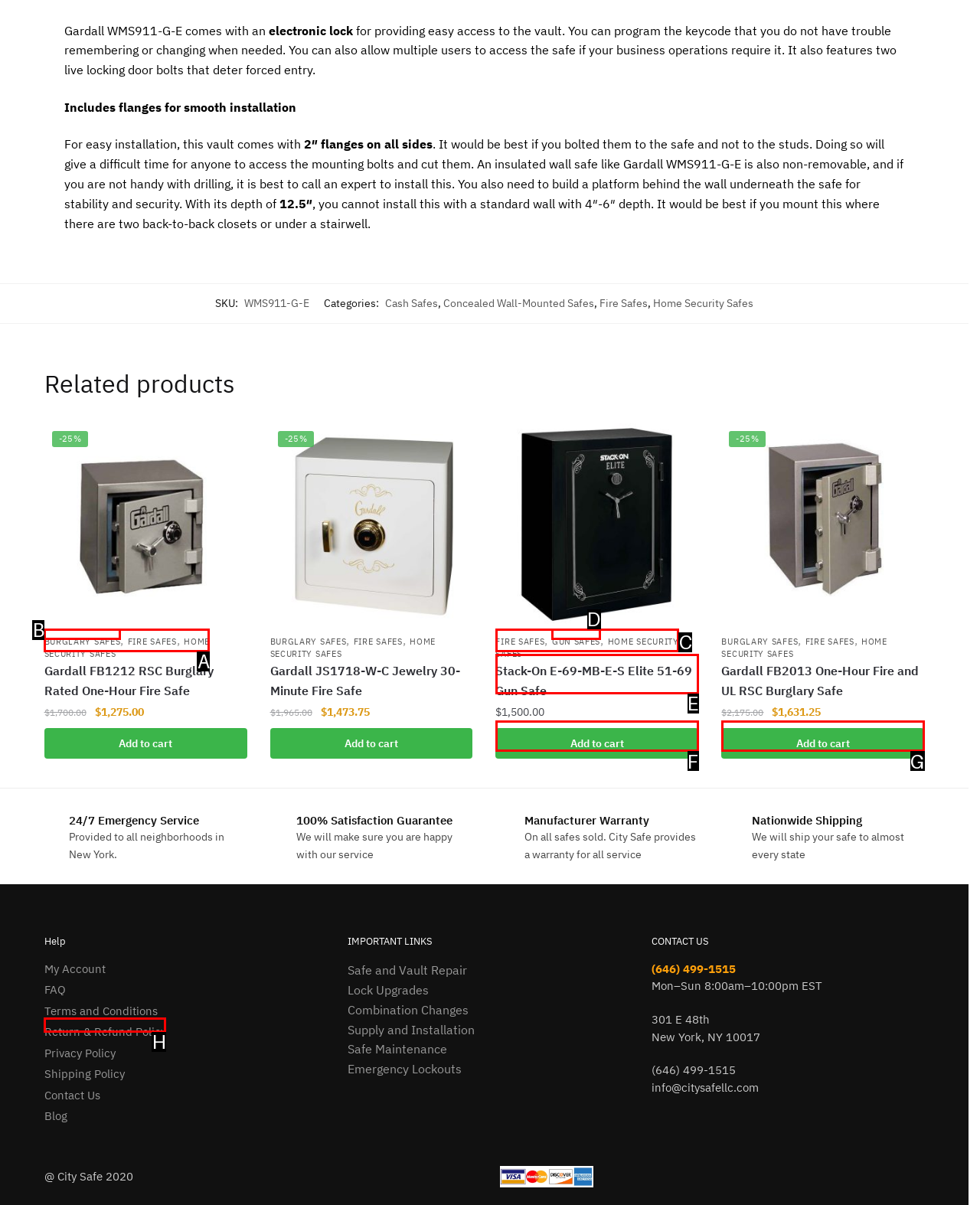Which lettered option matches the following description: Return & Refund Policy
Provide the letter of the matching option directly.

H